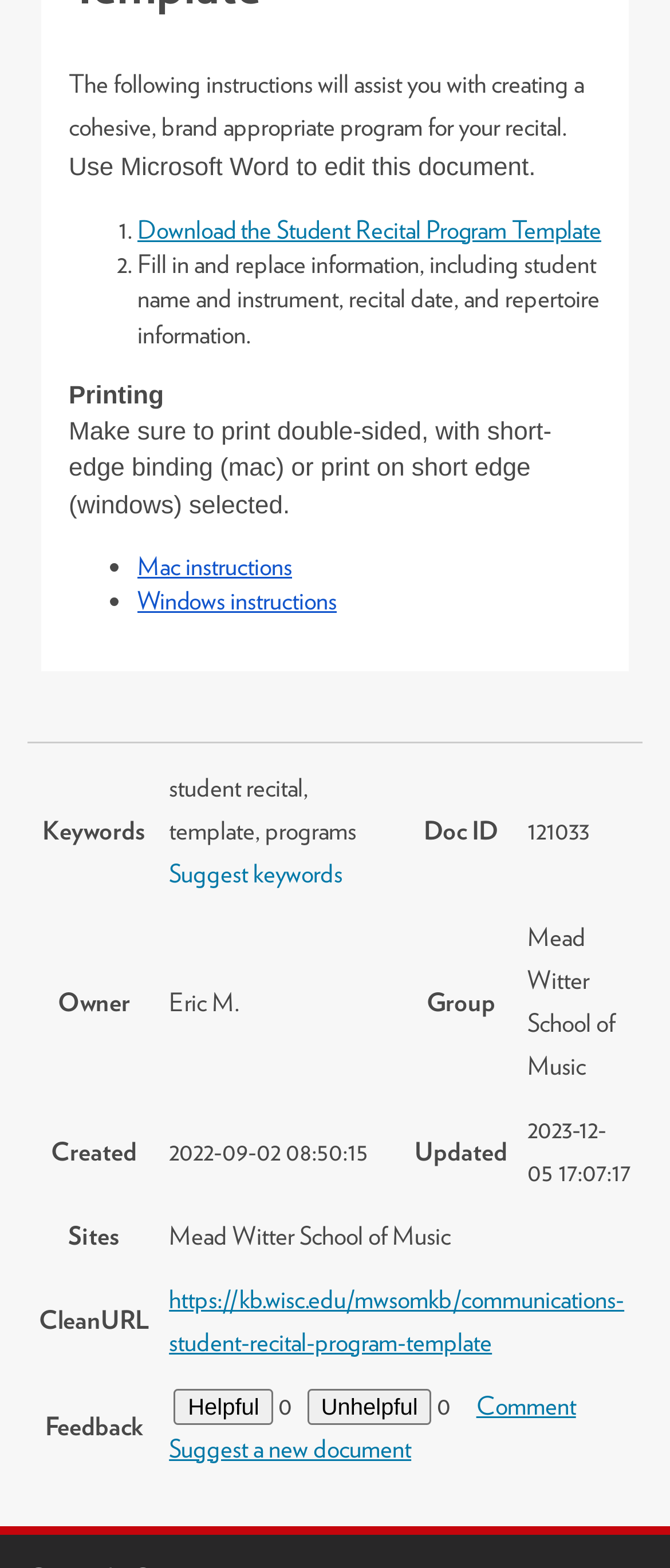Provide the bounding box coordinates for the UI element described in this sentence: "Suggest a new document". The coordinates should be four float values between 0 and 1, i.e., [left, top, right, bottom].

[0.252, 0.914, 0.614, 0.934]